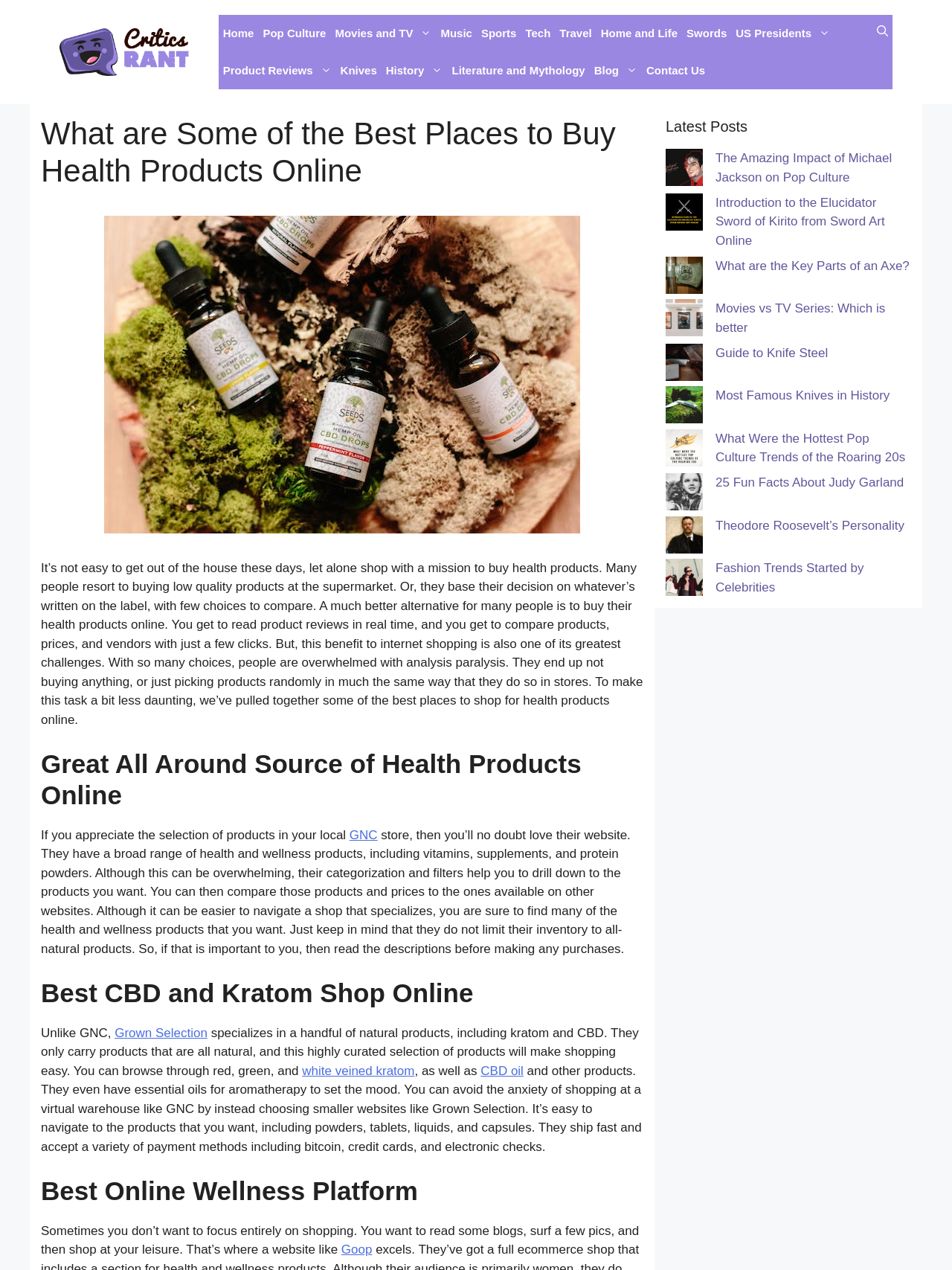Could you indicate the bounding box coordinates of the region to click in order to complete this instruction: "read the blog post about Michael Jackson's impact on pop culture".

[0.699, 0.117, 0.738, 0.151]